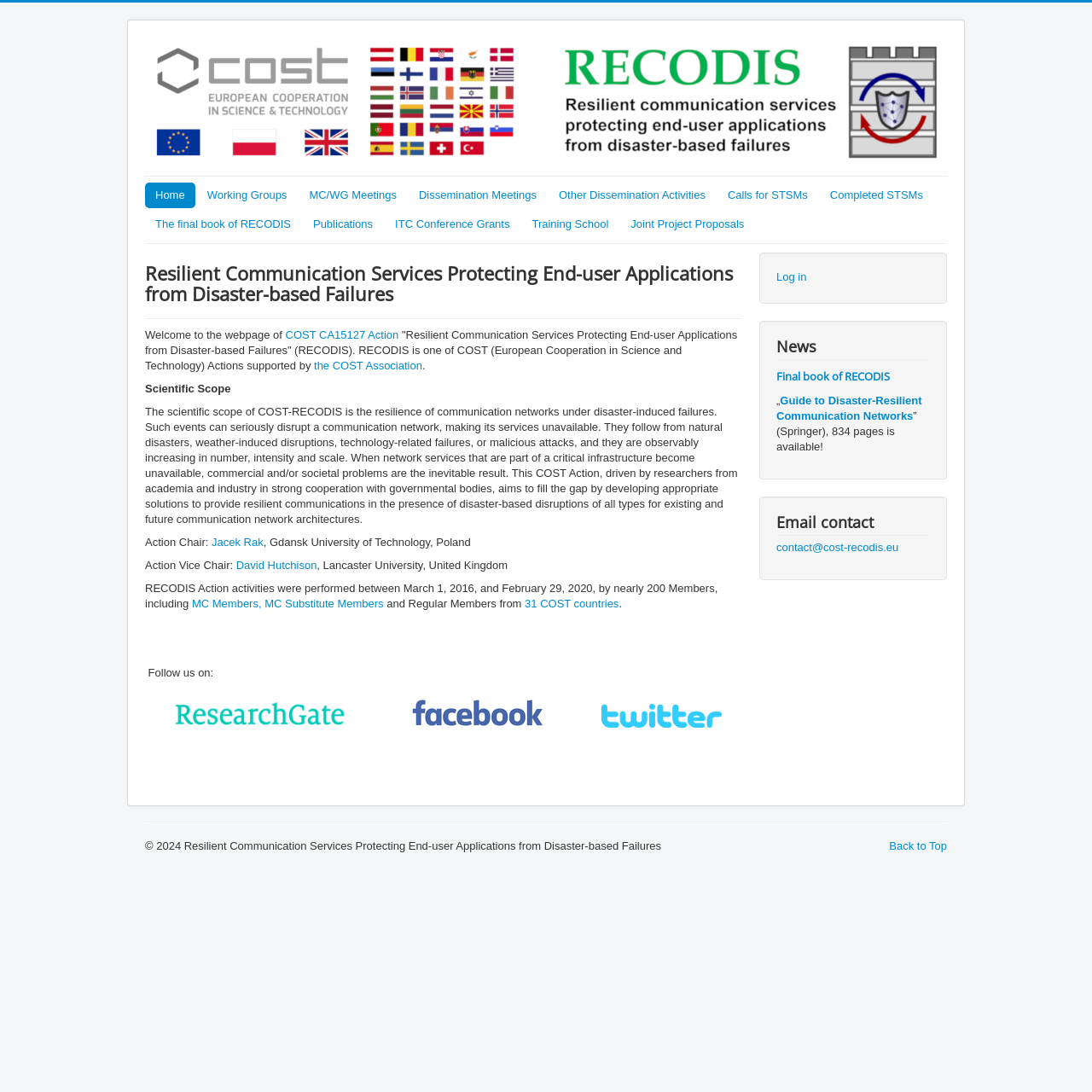Explain in detail what you observe on this webpage.

This webpage is about Resilient Communication Services Protecting End-user Applications from Disaster-based Failures, also known as RECODIS. At the top, there is a logo and a title with the same name as the webpage. Below the title, there is a navigation menu with links to different sections, including Home, Working Groups, MC/WG Meetings, and more.

The main content of the webpage is divided into several sections. The first section welcomes visitors to the webpage of RECODIS, a COST Action supported by the European Cooperation in Science and Technology. It provides a brief introduction to RECODIS, stating that it aims to develop solutions to provide resilient communications in the presence of disaster-based disruptions.

The next section describes the scientific scope of RECODIS, which is the resilience of communication networks under disaster-induced failures. It explains that such events can seriously disrupt a communication network, making its services unavailable, and that RECODIS aims to fill the gap by developing appropriate solutions.

Below this section, there is information about the Action Chair and Vice Chair, followed by a section about the RECODIS Action activities, which were performed between March 1, 2016, and February 29, 2020, by nearly 200 Members from 31 COST countries.

On the right side of the webpage, there are several sections, including a news section with a heading "News" and a section about the final book of RECODIS, which is a guide to disaster-resilient communication networks. There is also an email contact section and a link to follow RECODIS on social media.

At the bottom of the webpage, there is a footer section with a separator line, a link to go back to the top, and a copyright notice.